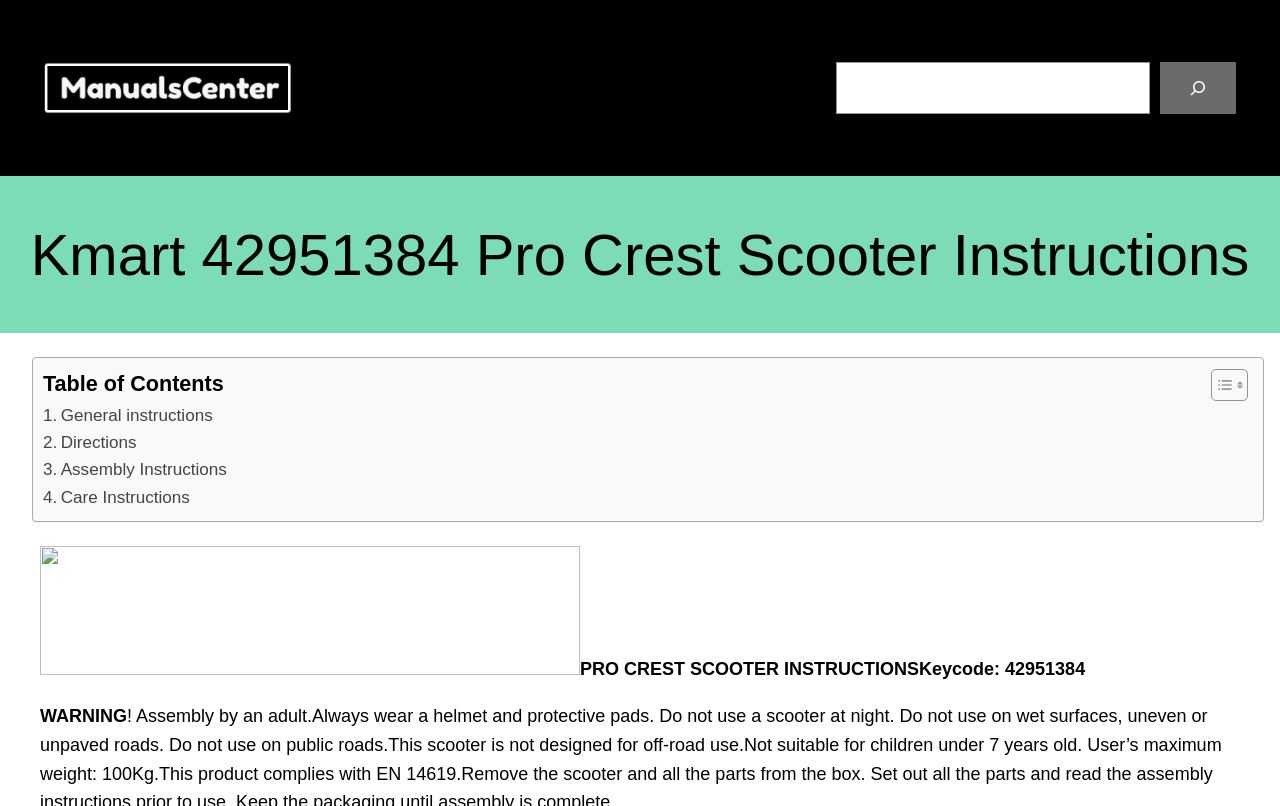Give a one-word or one-phrase response to the question:
How many sections are there in the table of contents?

4